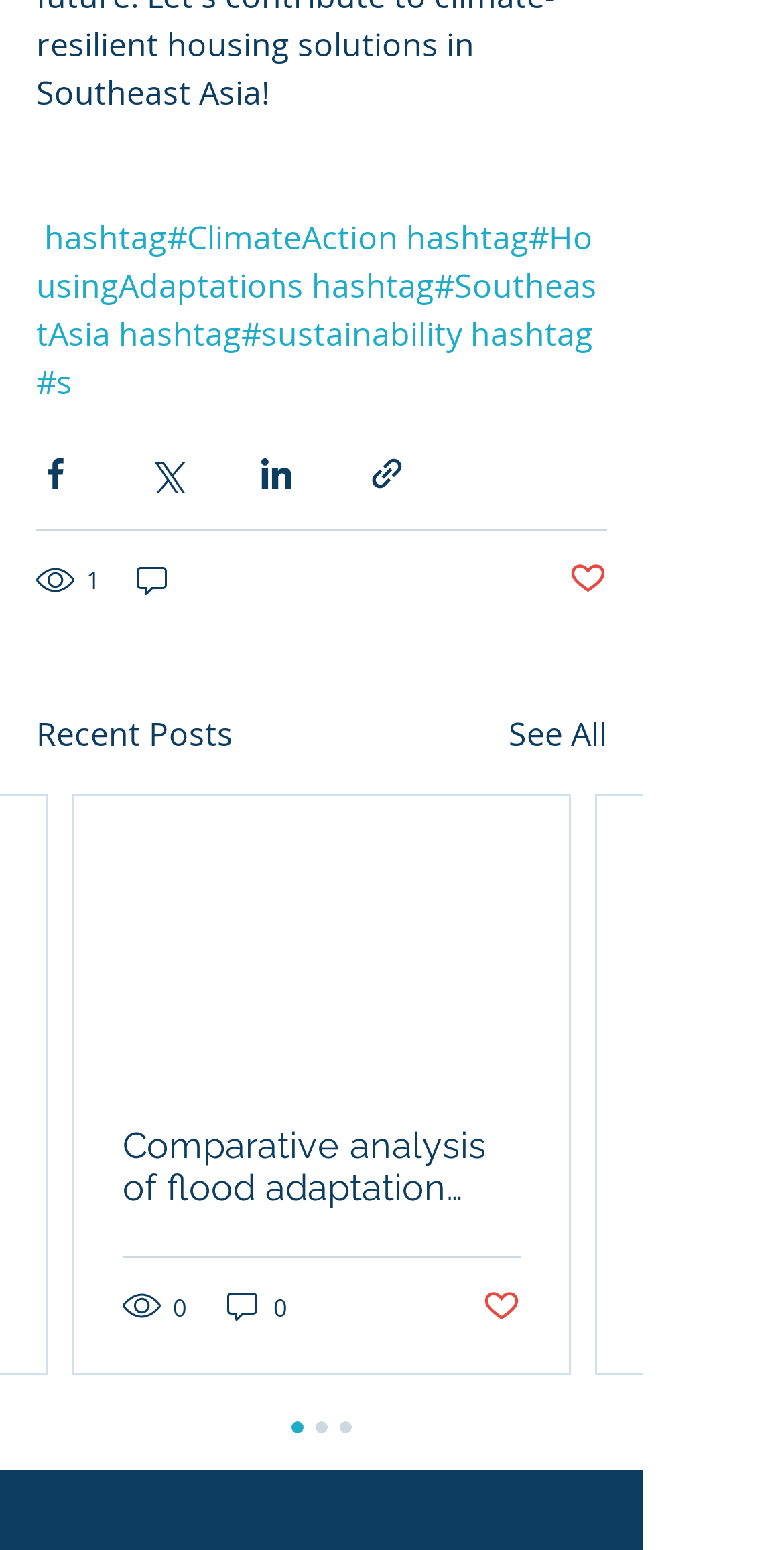Find the bounding box coordinates of the clickable element required to execute the following instruction: "Share via Facebook". Provide the coordinates as four float numbers between 0 and 1, i.e., [left, top, right, bottom].

[0.046, 0.293, 0.095, 0.318]